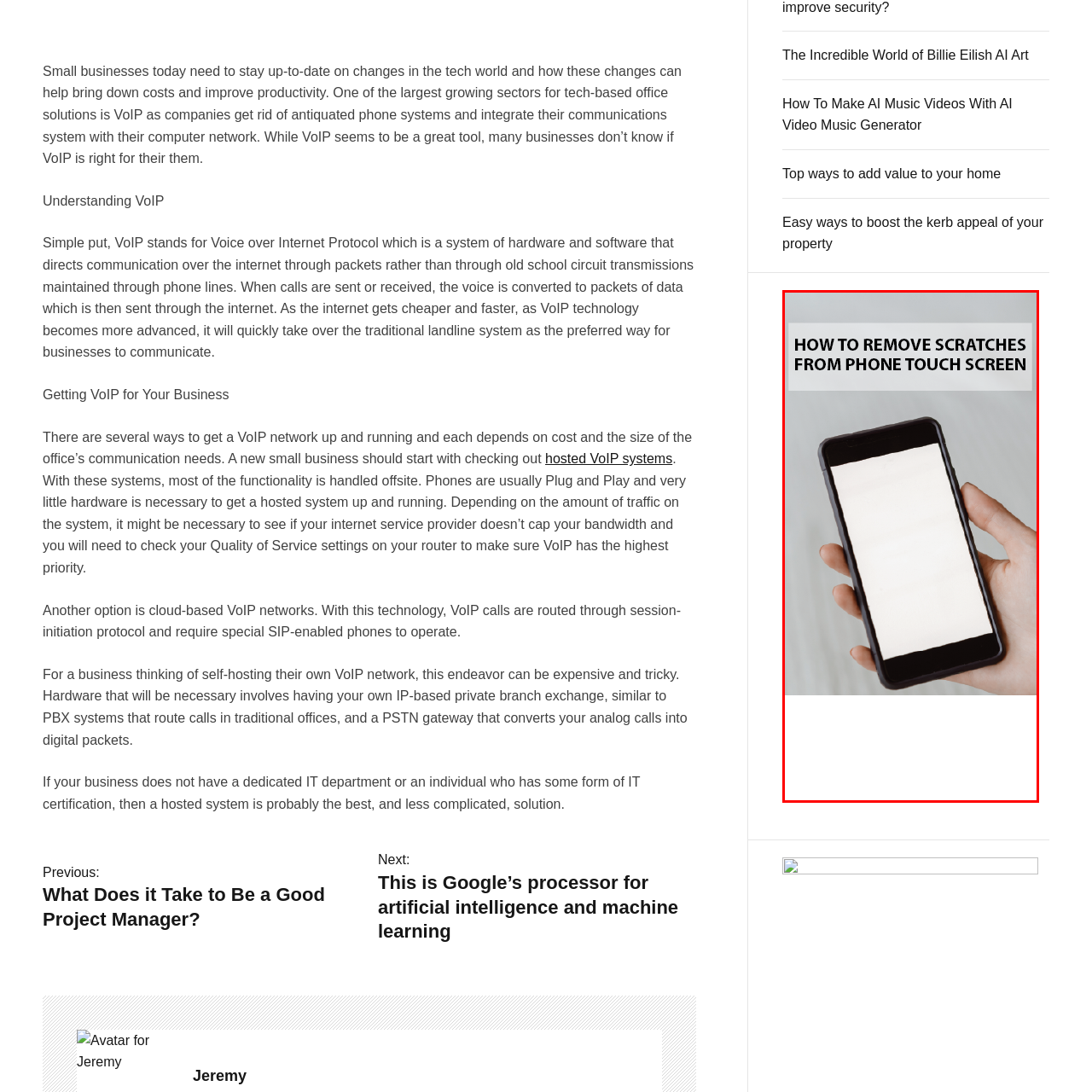Elaborate on the scene depicted within the red bounding box in the image.

The image depicts a hand holding a smartphone with a pristine, blank screen, emphasizing the topic of care and maintenance for electronic devices. Above the phone, bold text reads "HOW TO REMOVE SCRATCHES FROM PHONE TOUCH SCREEN," indicating a guide or tips focused on helping users address and minimize scratches on their phone screens. The simplicity of the image highlights the importance of screen preservation in modern technology use, resonating with an audience that relies heavily on mobile devices. The background is softly blurred, ensuring that the focus remains on the smartphone itself, which serves as a practical visual for the overarching theme of smartphone maintenance.